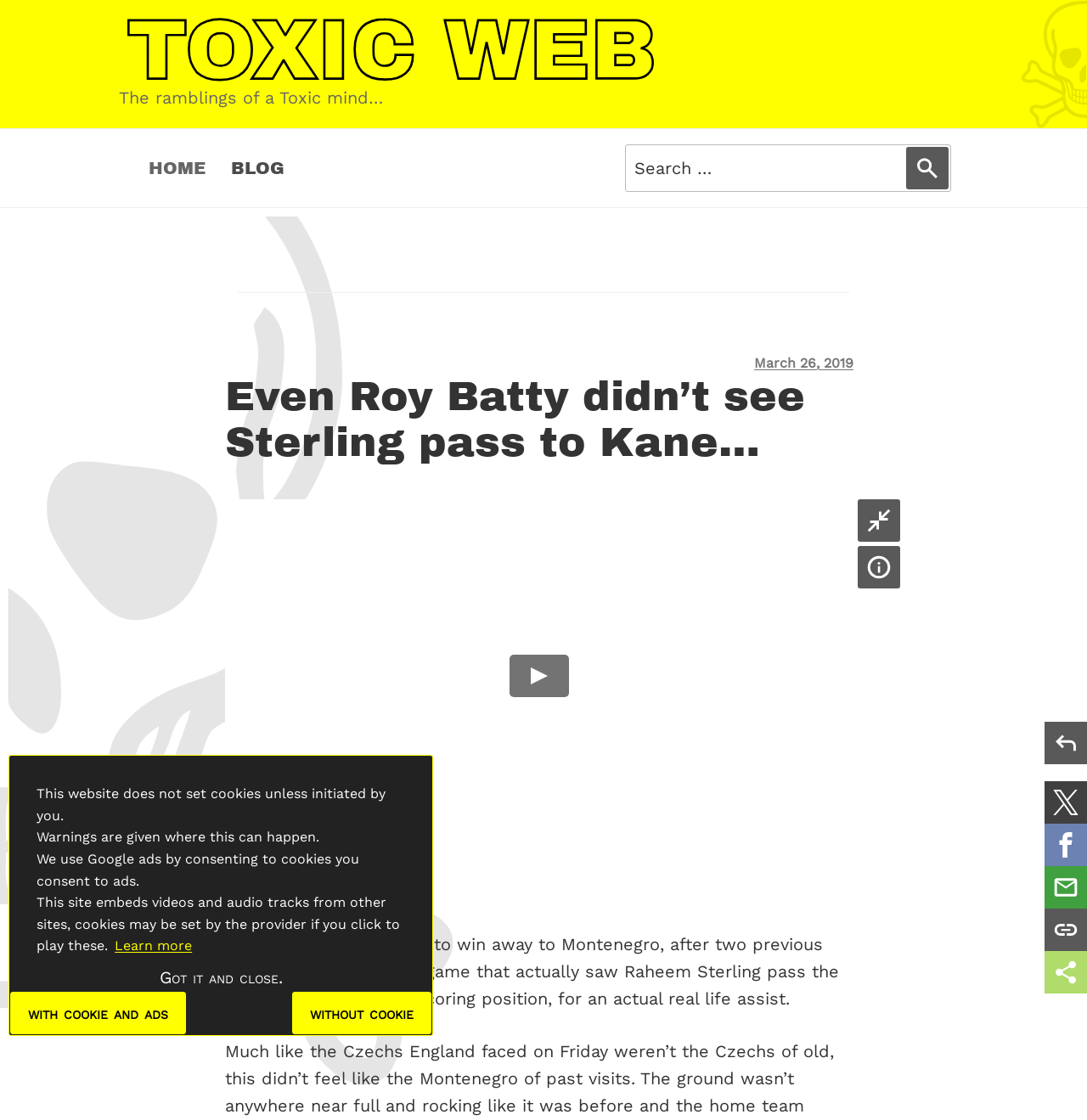What is the purpose of the button 'minimise video'?
Look at the image and respond to the question as thoroughly as possible.

The button 'minimise video' is located near the video iframe, and its purpose is to minimise the video, as indicated by its text and its position near the video.